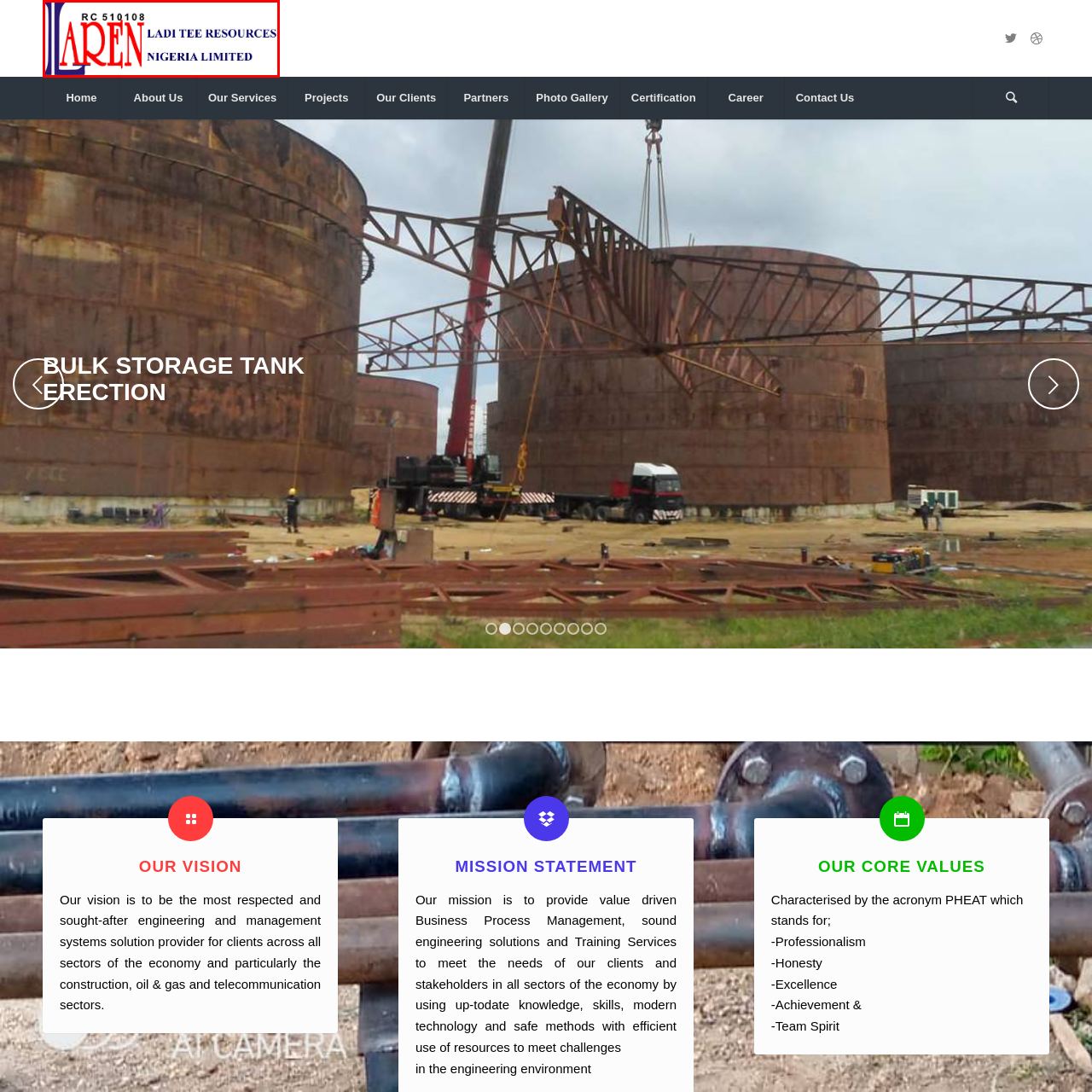Construct a detailed caption for the image enclosed in the red box.

The image displays the logo of "LAREN," which stands for Ladi Tee Resources Nigeria Limited. The logo features the name "LAREN" prominently in a bold, eye-catching style, with the letters "L," "A," "R," "E," and "N" appearing in a striking red font. Above the name, the registration number "RC 510108" is included, indicating the official registration of the company. Below the company name, the full title "LADI TEE RESOURCES NIGERIA LIMITED" is displayed in a blue font, adding further context to the organization’s identity. This logo embodies the professional branding of a company focused on delivering engineering and resource management solutions in Nigeria.